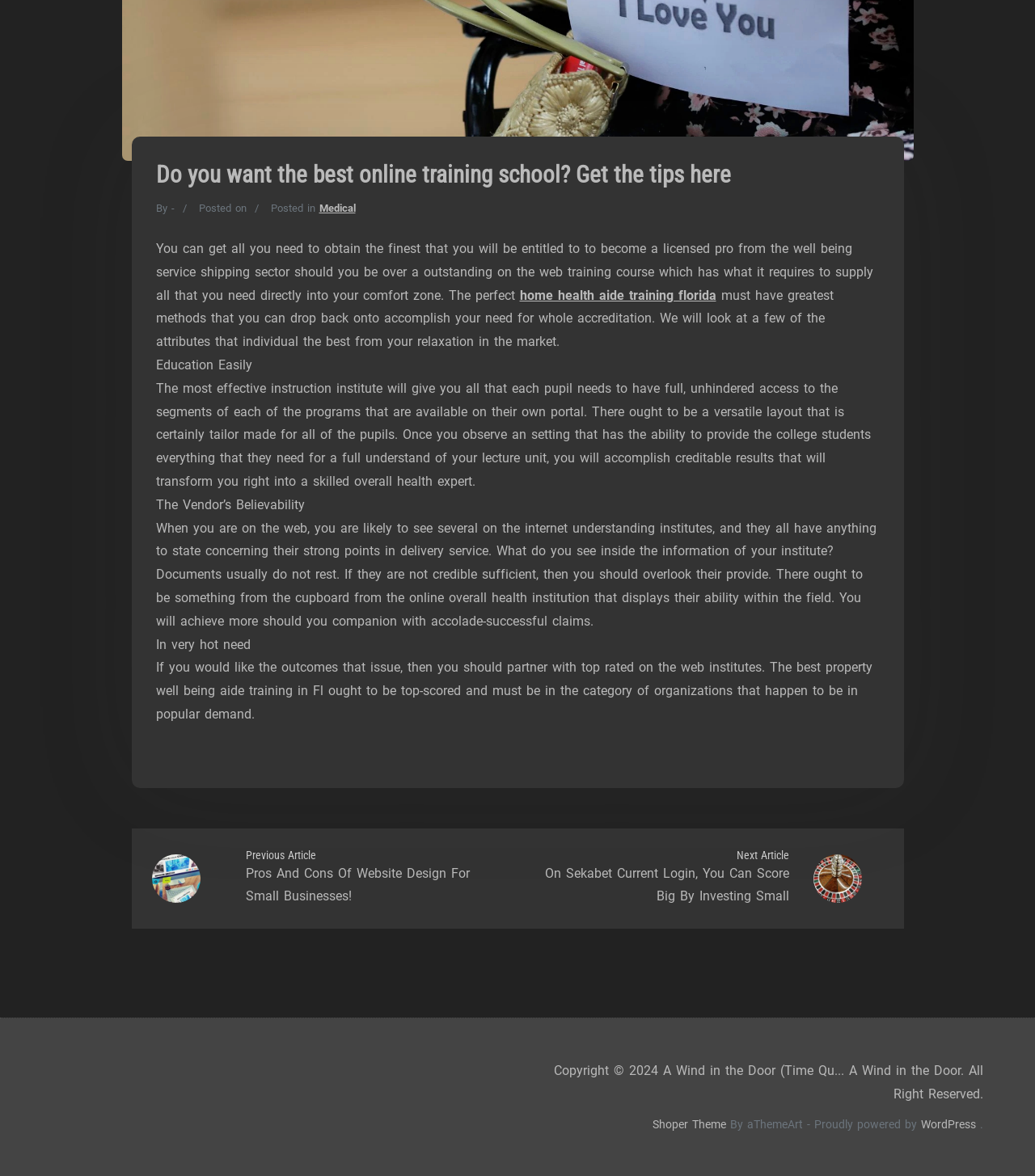Refer to the image and provide an in-depth answer to the question: 
What is the focus of the 'Education Easily' section?

The 'Education Easily' section is focused on the importance of an instruction institute that provides full and unhindered access to all programs available on their portal, with a flexible layout tailored for all students.